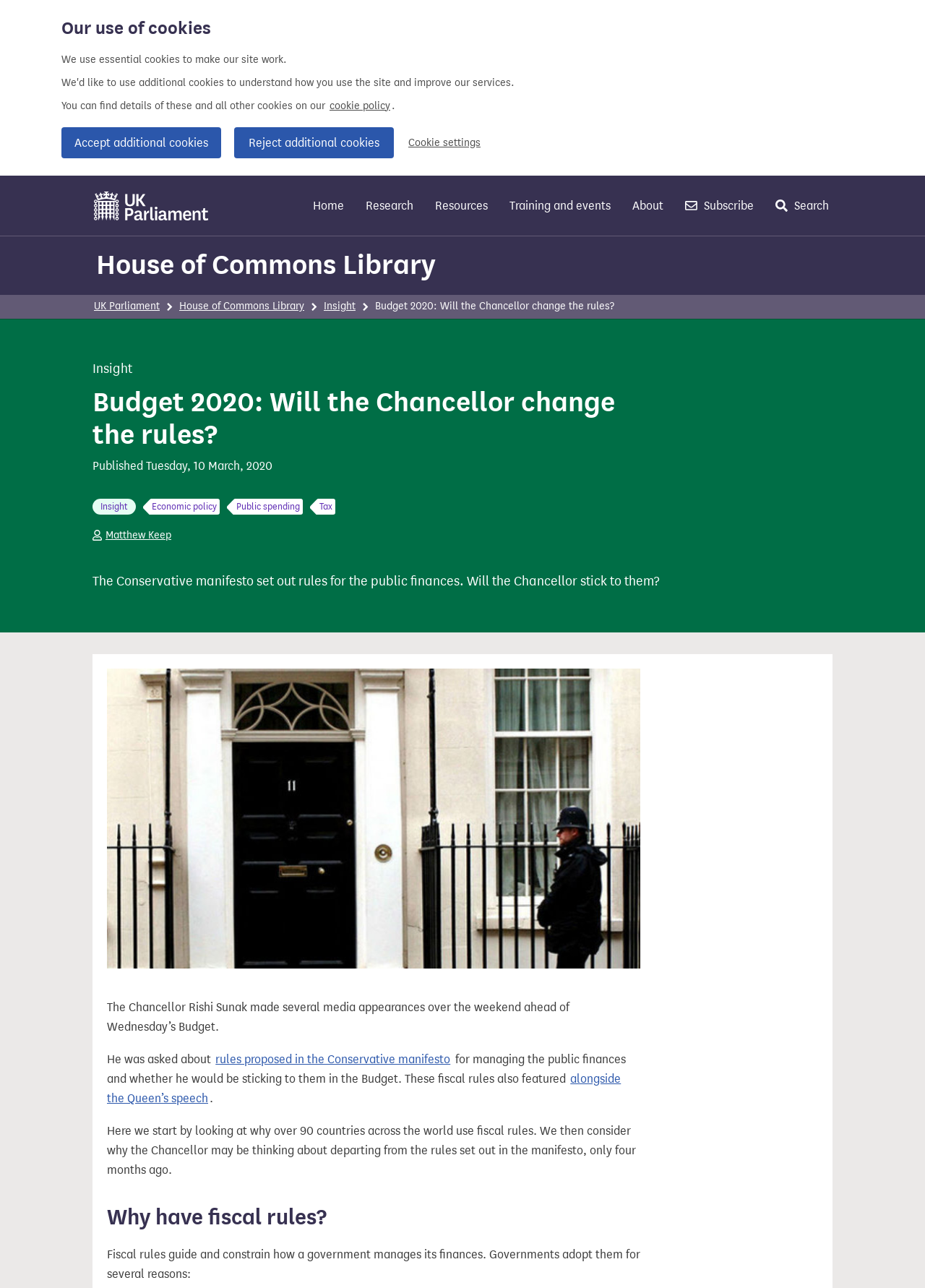Locate the bounding box coordinates of the clickable part needed for the task: "Search".

[0.834, 0.148, 0.9, 0.172]